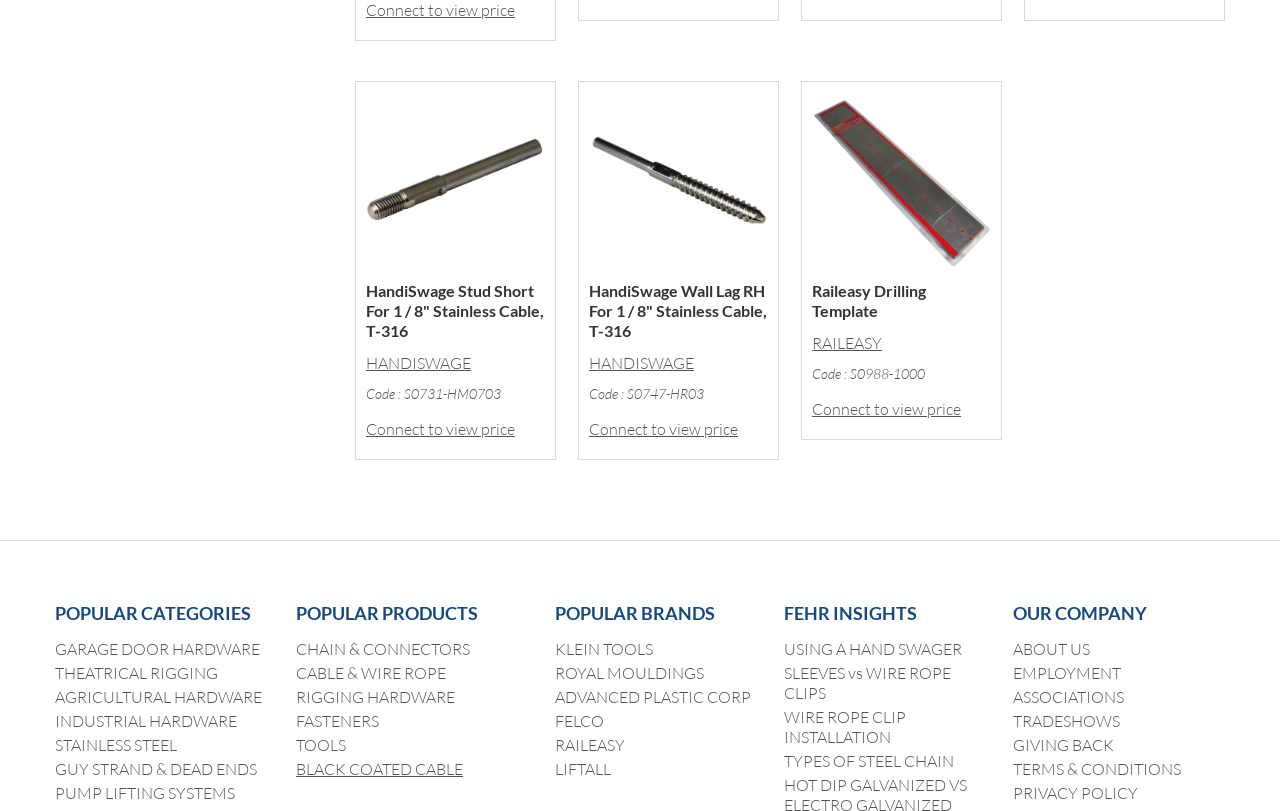Identify the bounding box for the given UI element using the description provided. Coordinates should be in the format (top-left x, top-left y, bottom-right x, bottom-right y) and must be between 0 and 1. Here is the description: PRIVACY POLICY

[0.791, 0.966, 0.889, 0.99]